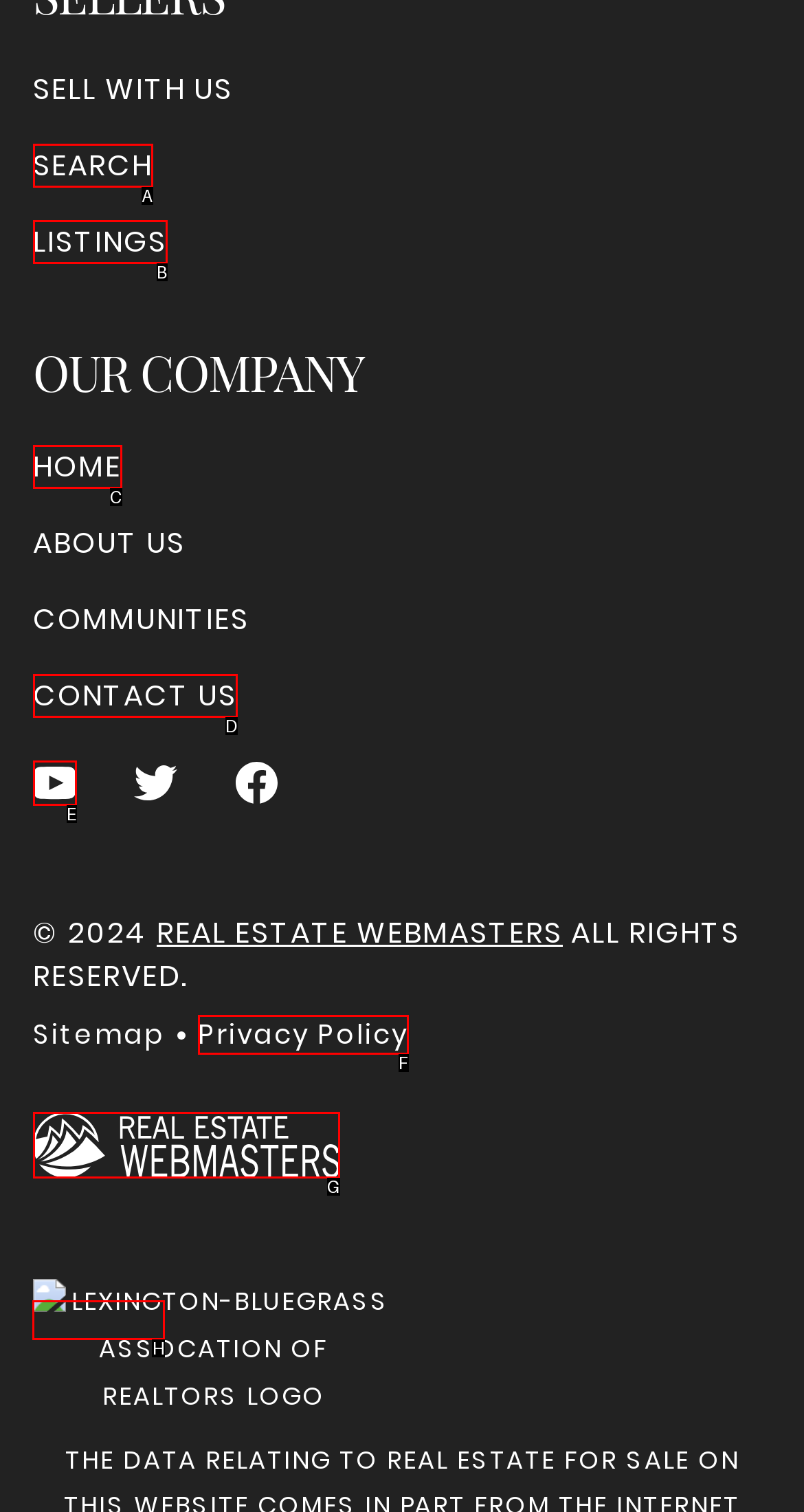Identify the correct UI element to click for the following task: View the Sitemap Choose the option's letter based on the given choices.

H